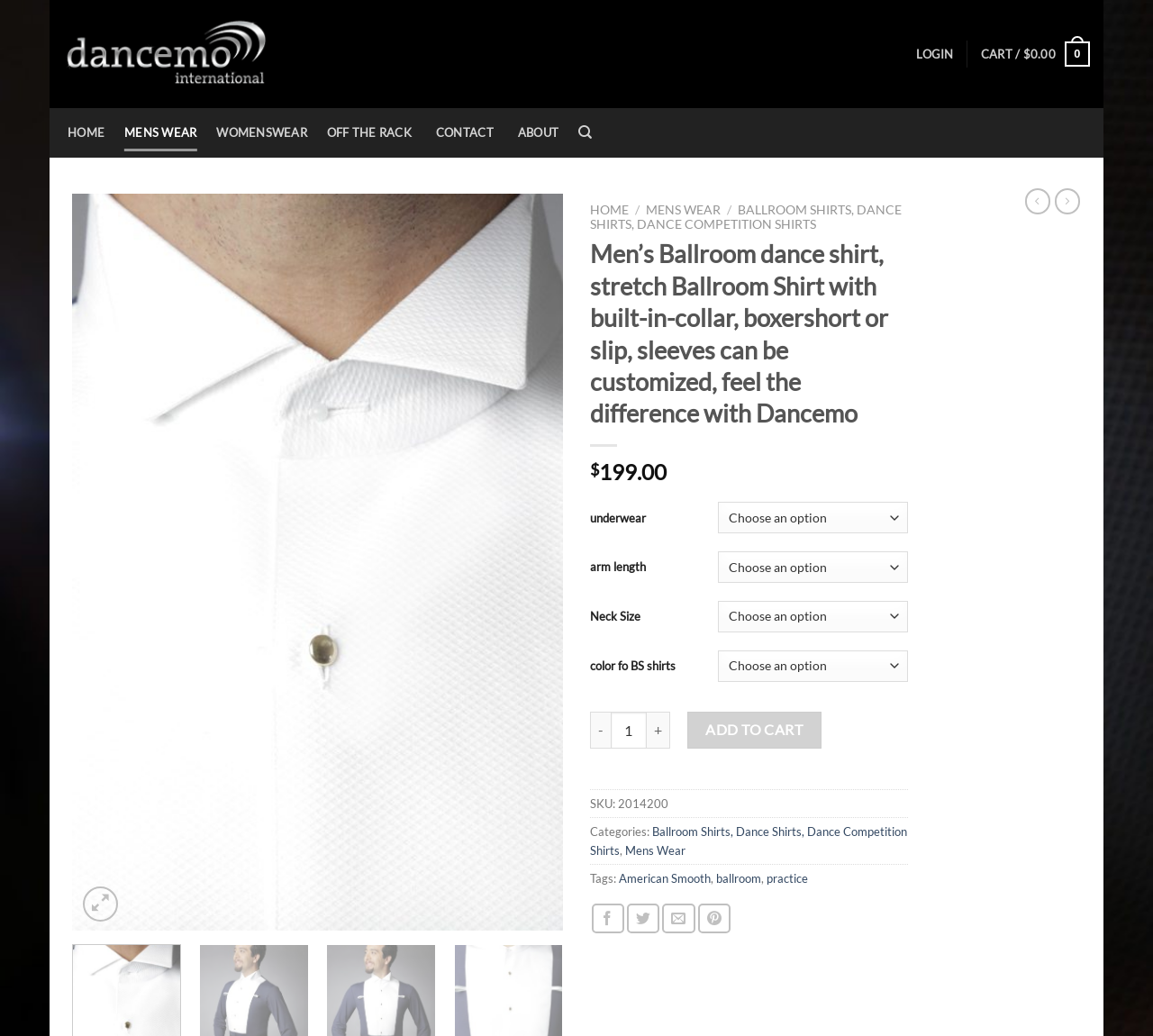Produce a meticulous description of the webpage.

This webpage is an e-commerce product page for a men's ballroom dance shirt. At the top, there is a navigation menu with links to "LOGIN", "CART", "HOME", "MENS WEAR", "WOMENSWEAR", "OFF THE RACK", "CONTACT", "ABOUT", and "Search". Below the navigation menu, there is a large image of the product, with a figure and a link to customize the sleeves.

On the left side of the page, there are links to navigate through the product images, with "Previous" and "Next" buttons. Below the image, there is a product description heading that reads "Men’s Ballroom dance shirt, stretch Ballroom Shirt with built-in-collar, boxershort or slip, sleeves can be customized, feel the difference with Dancemo". The product price is listed as $199.00.

There is a table with options to customize the product, including underwear, arm length, neck size, and color. Each option has a dropdown menu to select from. Below the customization options, there is a quantity selector with "+" and "-" buttons, and an "ADD TO CART" button.

Further down the page, there is product information, including the SKU, categories, and tags. The categories include "Ballroom Shirts, Dance Shirts, Dance Competition Shirts" and "Mens Wear", and the tags include "American Smooth", "ballroom", and "practice". There are also social media sharing links to share the product on Facebook, Twitter, email, and Pinterest.

At the bottom of the page, there are additional links to navigate through the product images, with arrow icons.